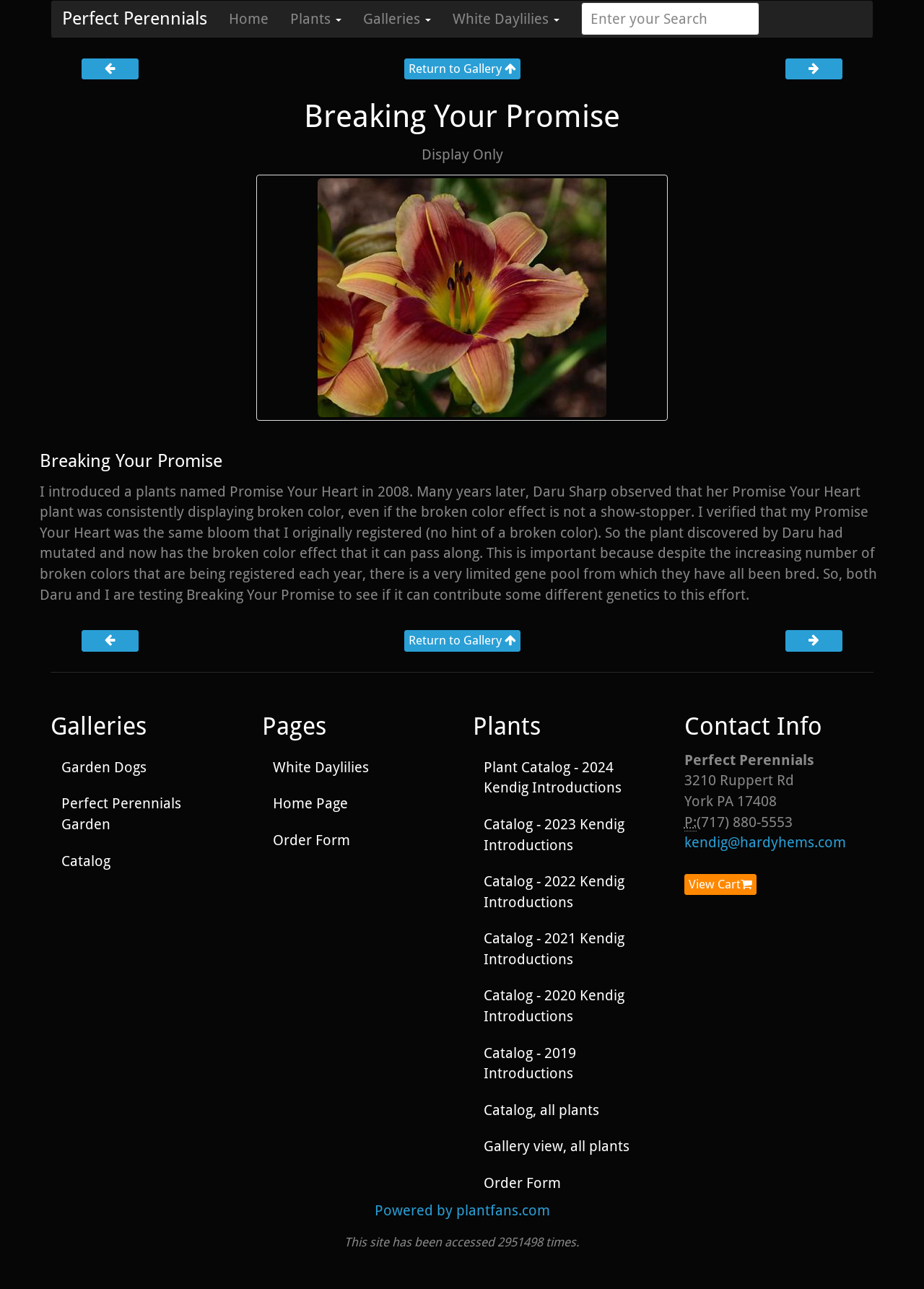Can you specify the bounding box coordinates for the region that should be clicked to fulfill this instruction: "View Breaking Your Promise gallery".

[0.281, 0.138, 0.719, 0.324]